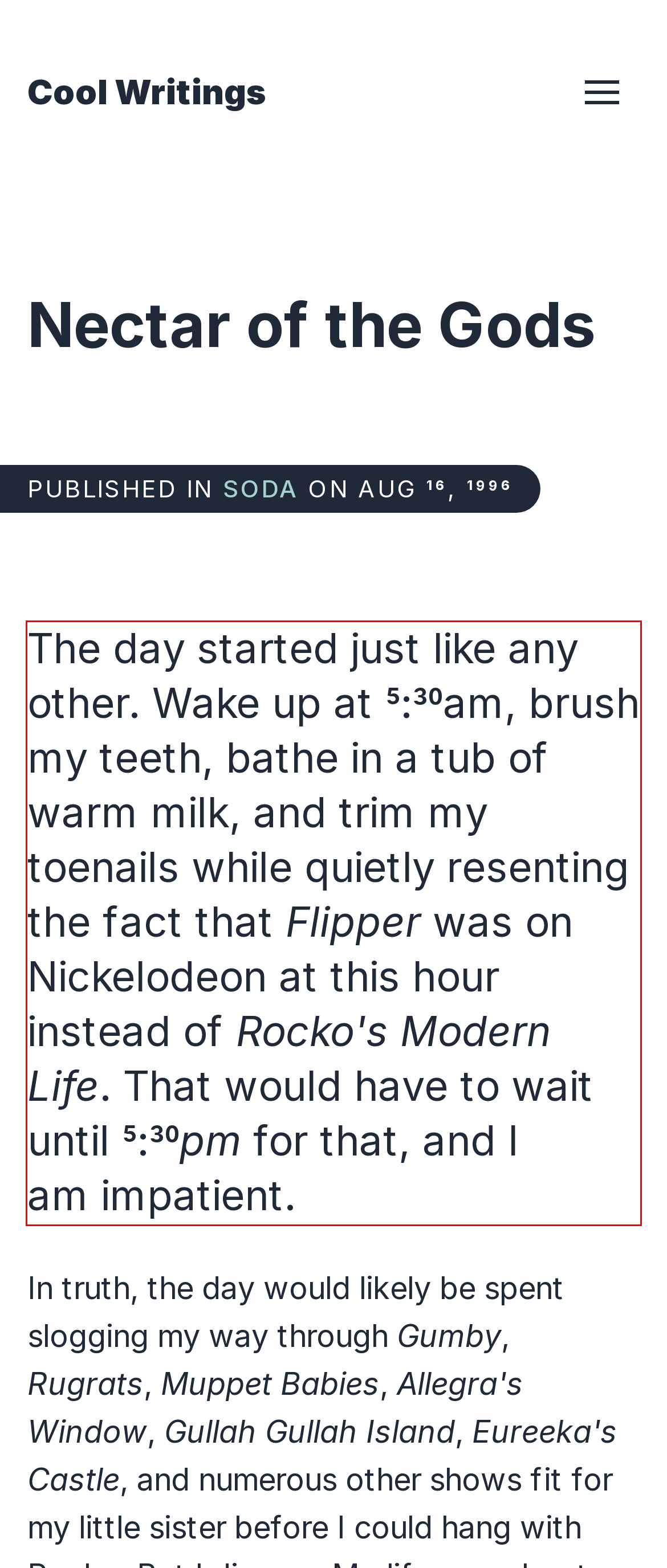Please recognize and transcribe the text located inside the red bounding box in the webpage image.

The day started just like any other. Wake up at 5:30am, brush my teeth, bathe in a tub of warm milk, and trim my toenails while quietly resenting the fact that Flipper was on Nickelodeon at this hour instead of Rocko's Modern Life. That would have to wait until 5:30pm for that, and I am impatient.